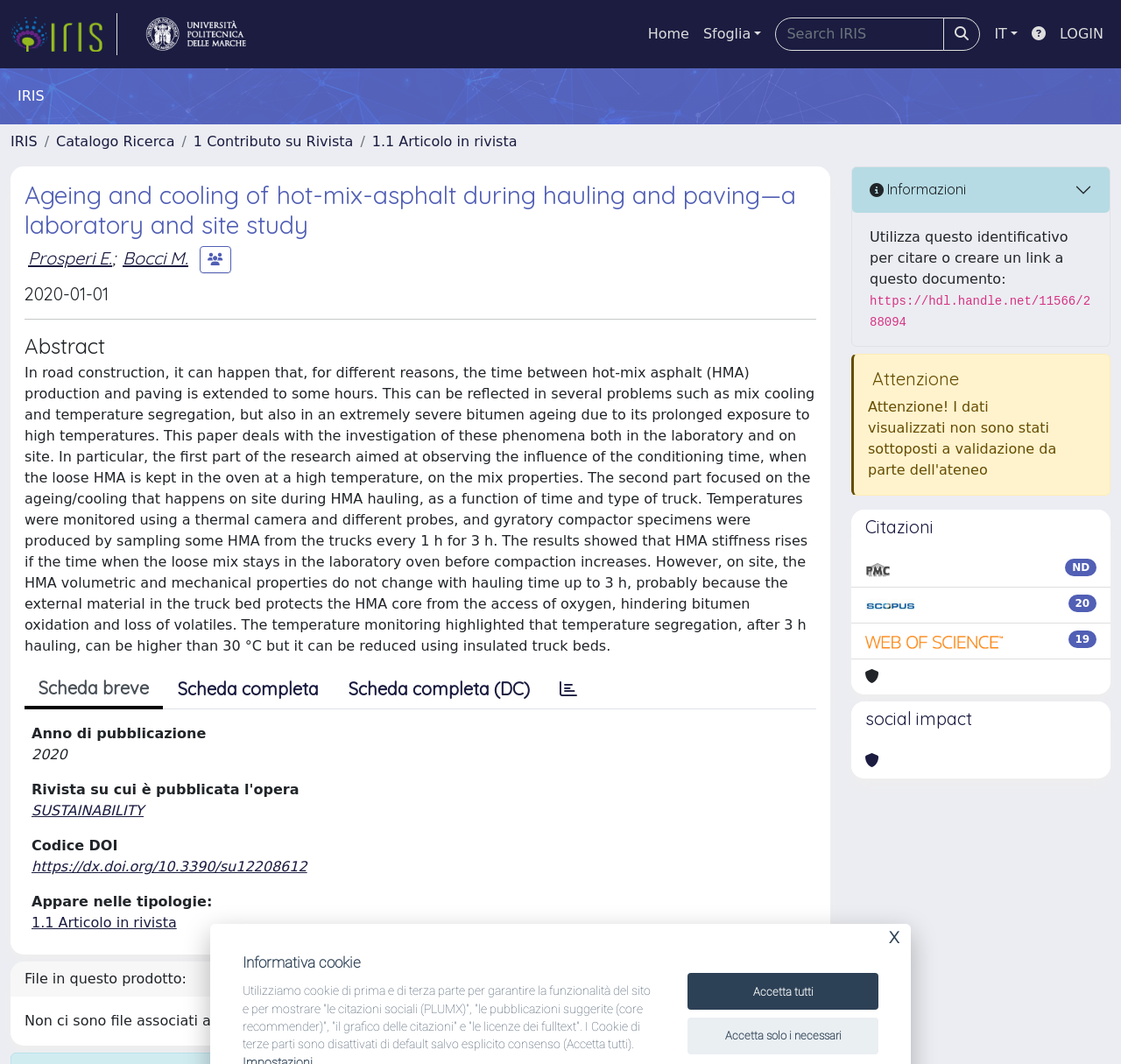Given the element description, predict the bounding box coordinates in the format (top-left x, top-left y, bottom-right x, bottom-right y). Make sure all values are between 0 and 1. Here is the element description: Scheda completa (DC)

[0.298, 0.63, 0.486, 0.665]